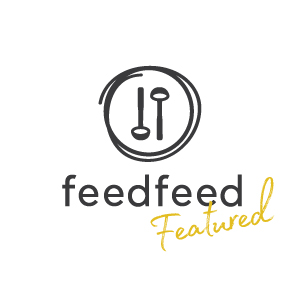Offer a detailed narrative of the scene depicted in the image.

The image features the logo of "FeedFeed," a platform that highlights food content from a community of food enthusiasts. The design is simple yet modern, showcasing two stylized utensils—spoons—encircled in a circular motif, symbolizing culinary creativity and sharing. Below the logo, the word "Featured" is elegantly scripted in a warm yellow hue, indicating content that stands out. This logo embodies the spirit of collaboration and inspiration in the culinary world, inviting users to explore and engage with diverse recipes and cooking ideas.